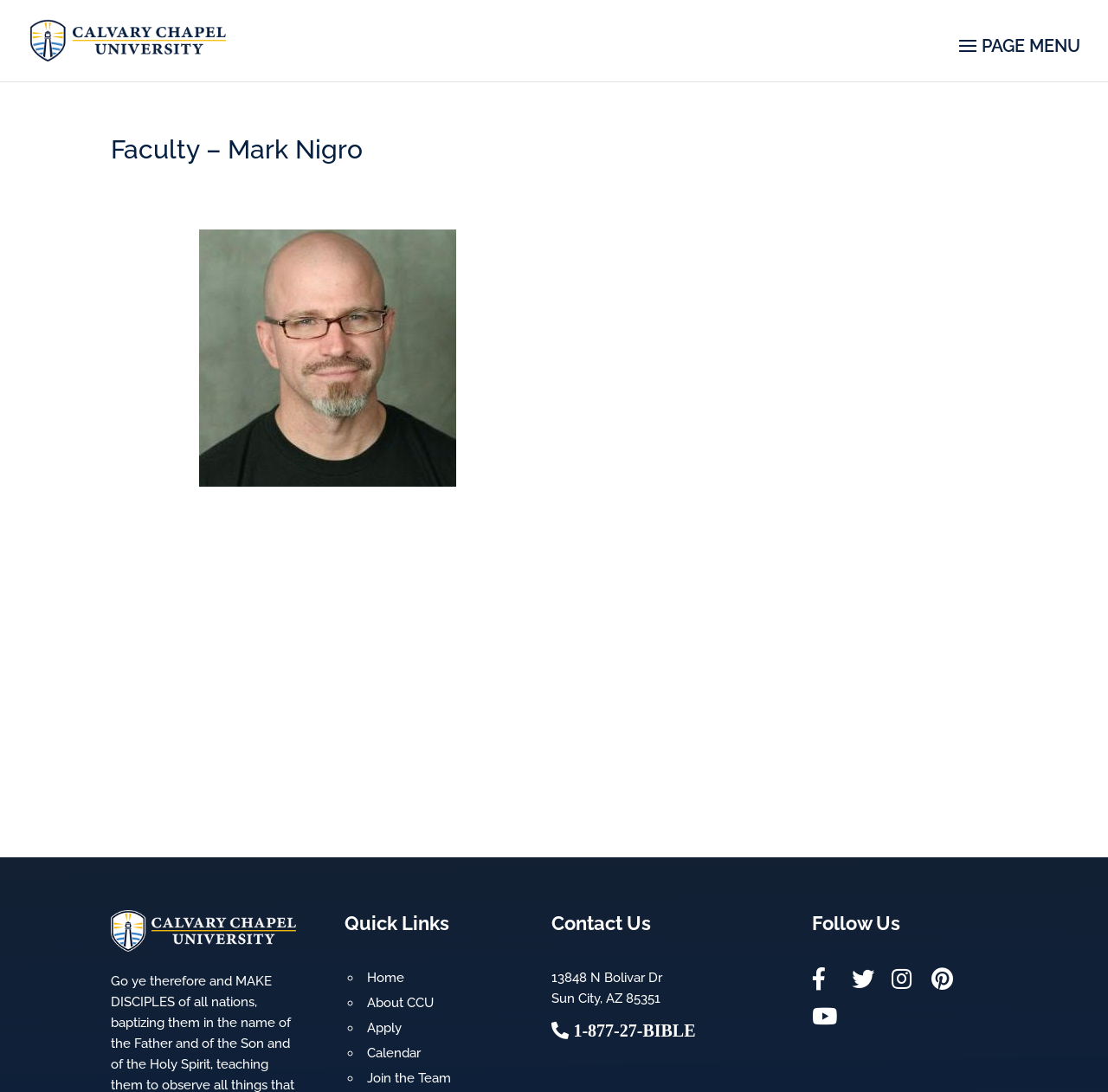What is the address of Calvary Chapel University?
Refer to the screenshot and answer in one word or phrase.

13848 N Bolivar Dr, Sun City, AZ 85351